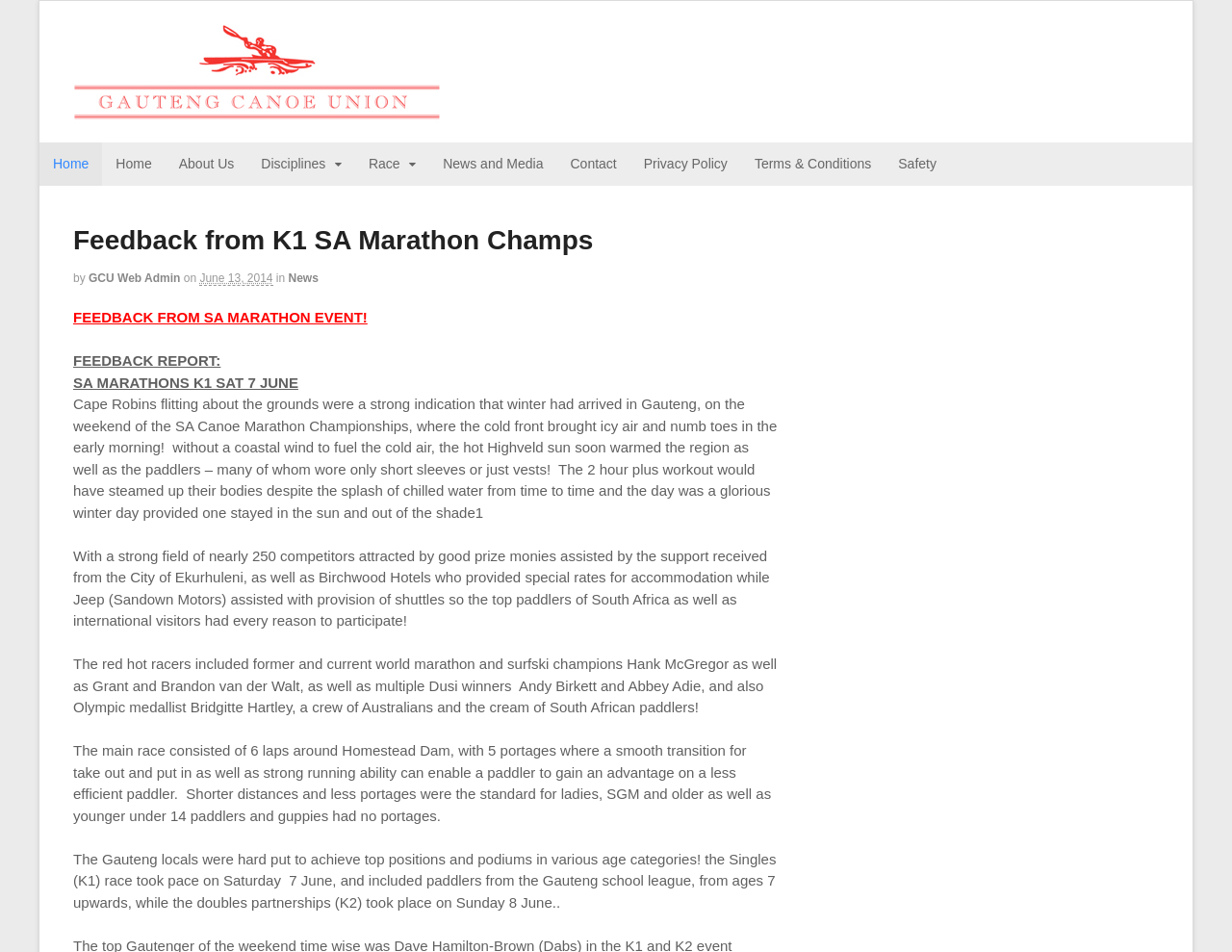Indicate the bounding box coordinates of the element that needs to be clicked to satisfy the following instruction: "Click the 'About Us' link". The coordinates should be four float numbers between 0 and 1, i.e., [left, top, right, bottom].

[0.134, 0.15, 0.201, 0.195]